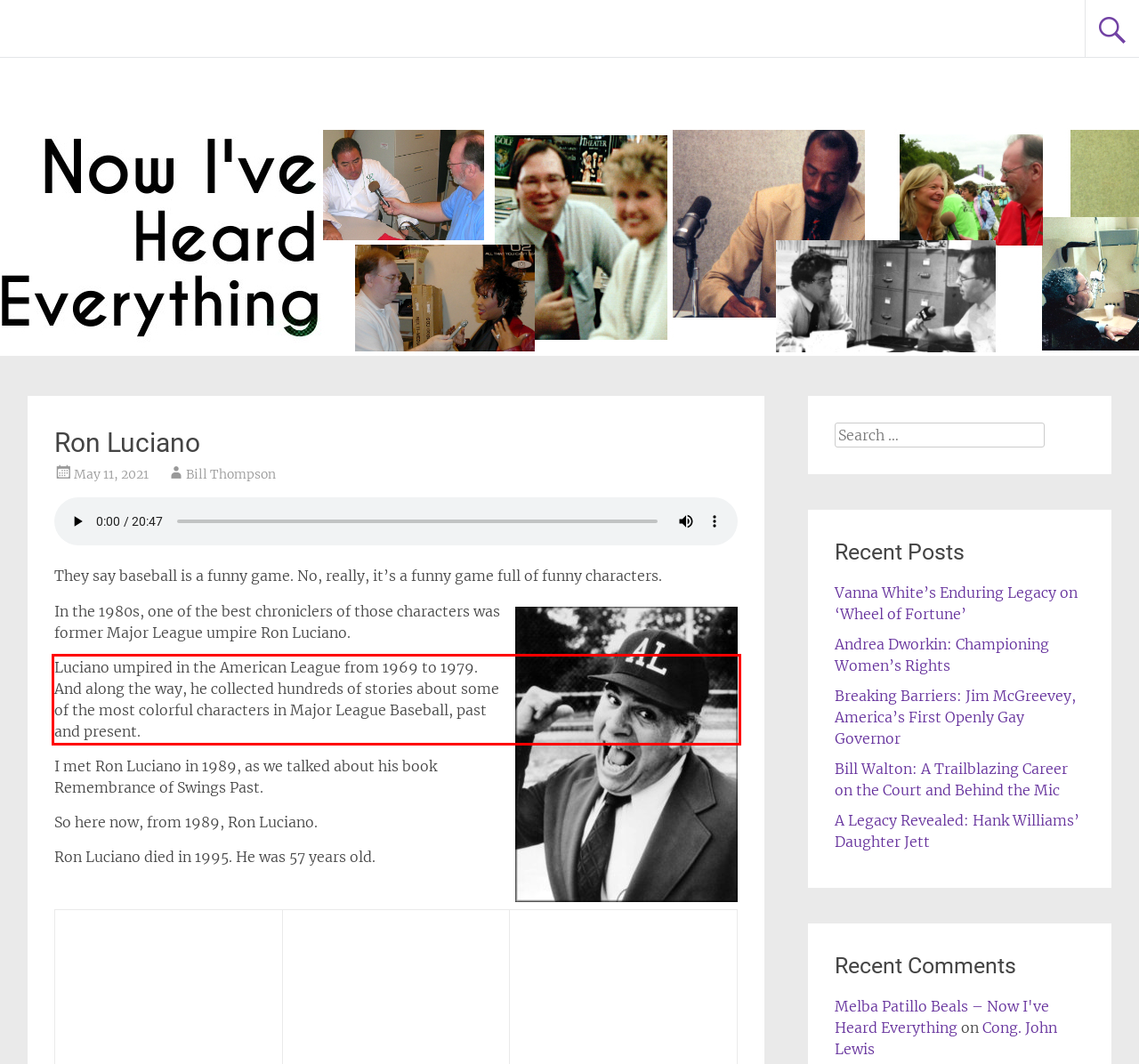You are looking at a screenshot of a webpage with a red rectangle bounding box. Use OCR to identify and extract the text content found inside this red bounding box.

Luciano umpired in the American League from 1969 to 1979. And along the way, he collected hundreds of stories about some of the most colorful characters in Major League Baseball, past and present.